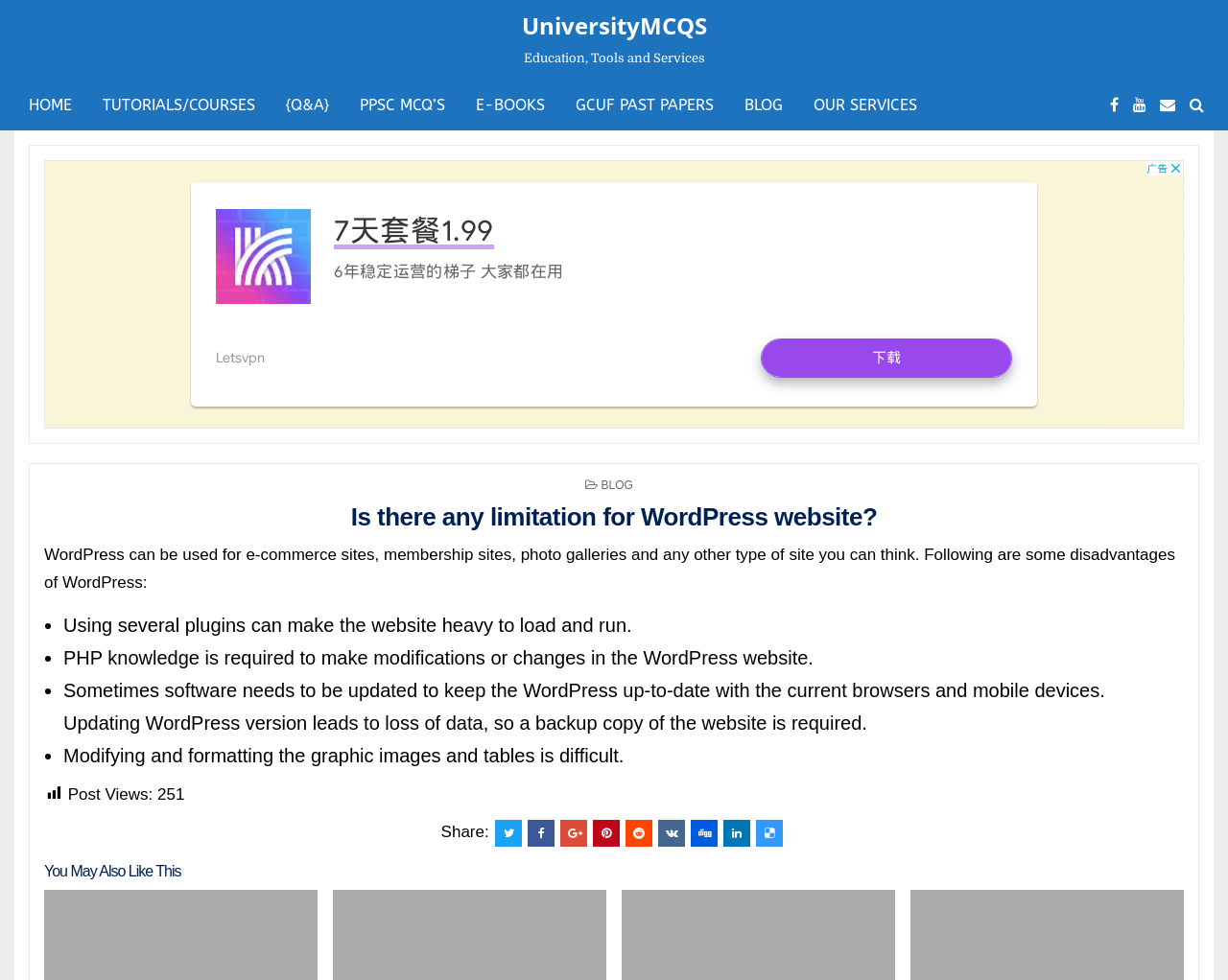Using the provided description: "Our Services", find the bounding box coordinates of the corresponding UI element. The output should be four float numbers between 0 and 1, in the format [left, top, right, bottom].

[0.65, 0.085, 0.759, 0.13]